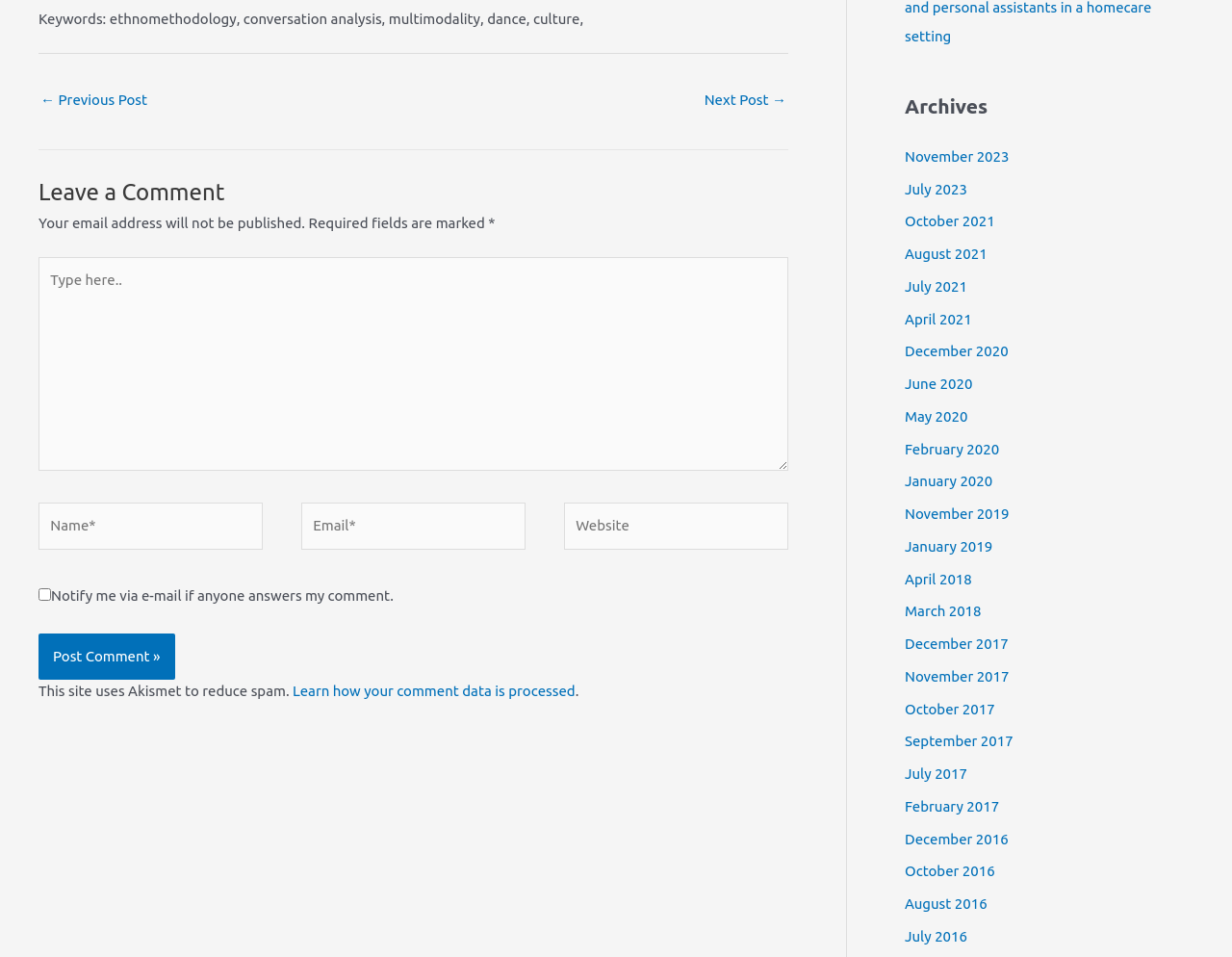Please determine the bounding box coordinates for the element with the description: "parent_node: Email* name="email" placeholder="Email*"".

[0.245, 0.525, 0.427, 0.574]